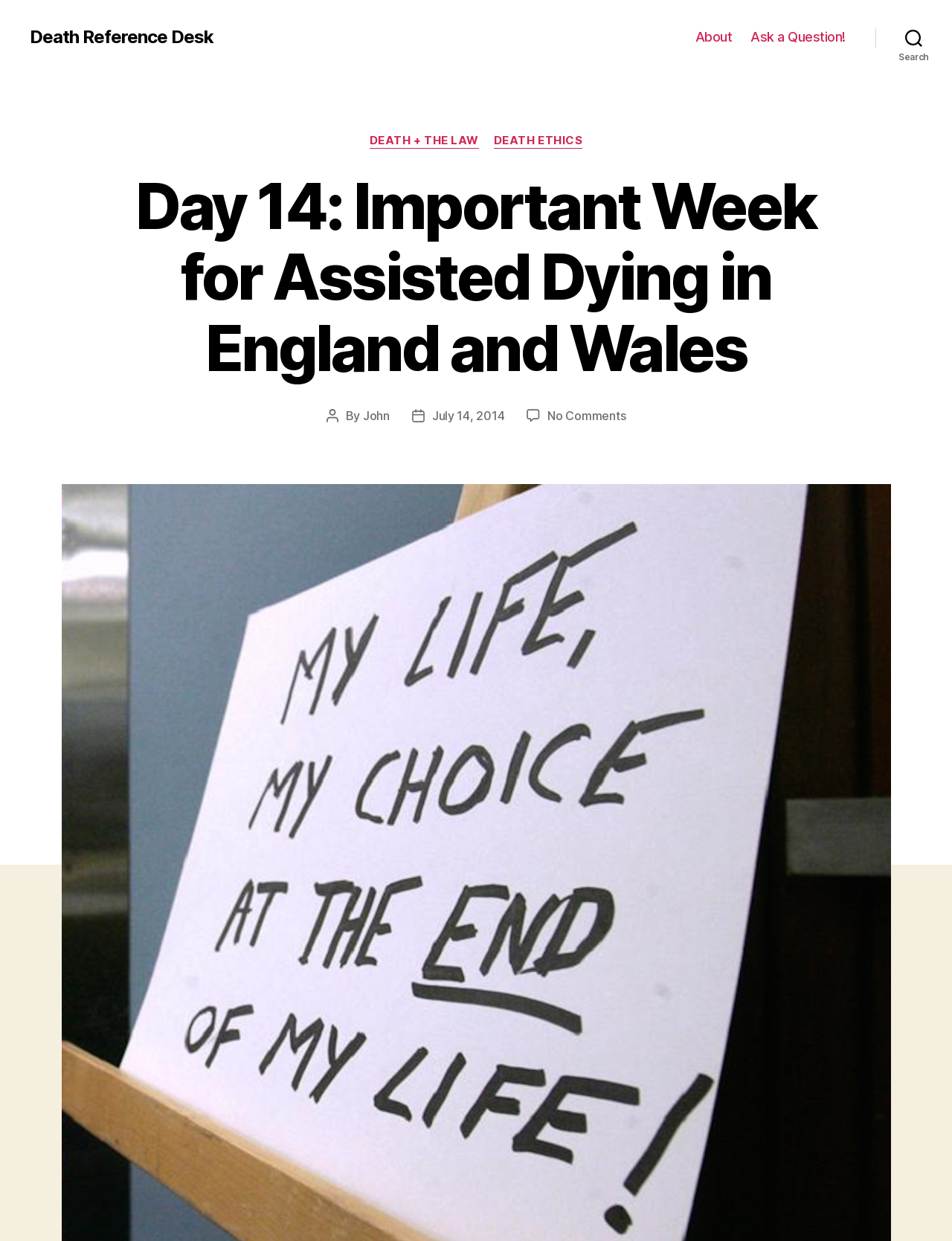Could you find the bounding box coordinates of the clickable area to complete this instruction: "read John's post"?

[0.381, 0.329, 0.409, 0.341]